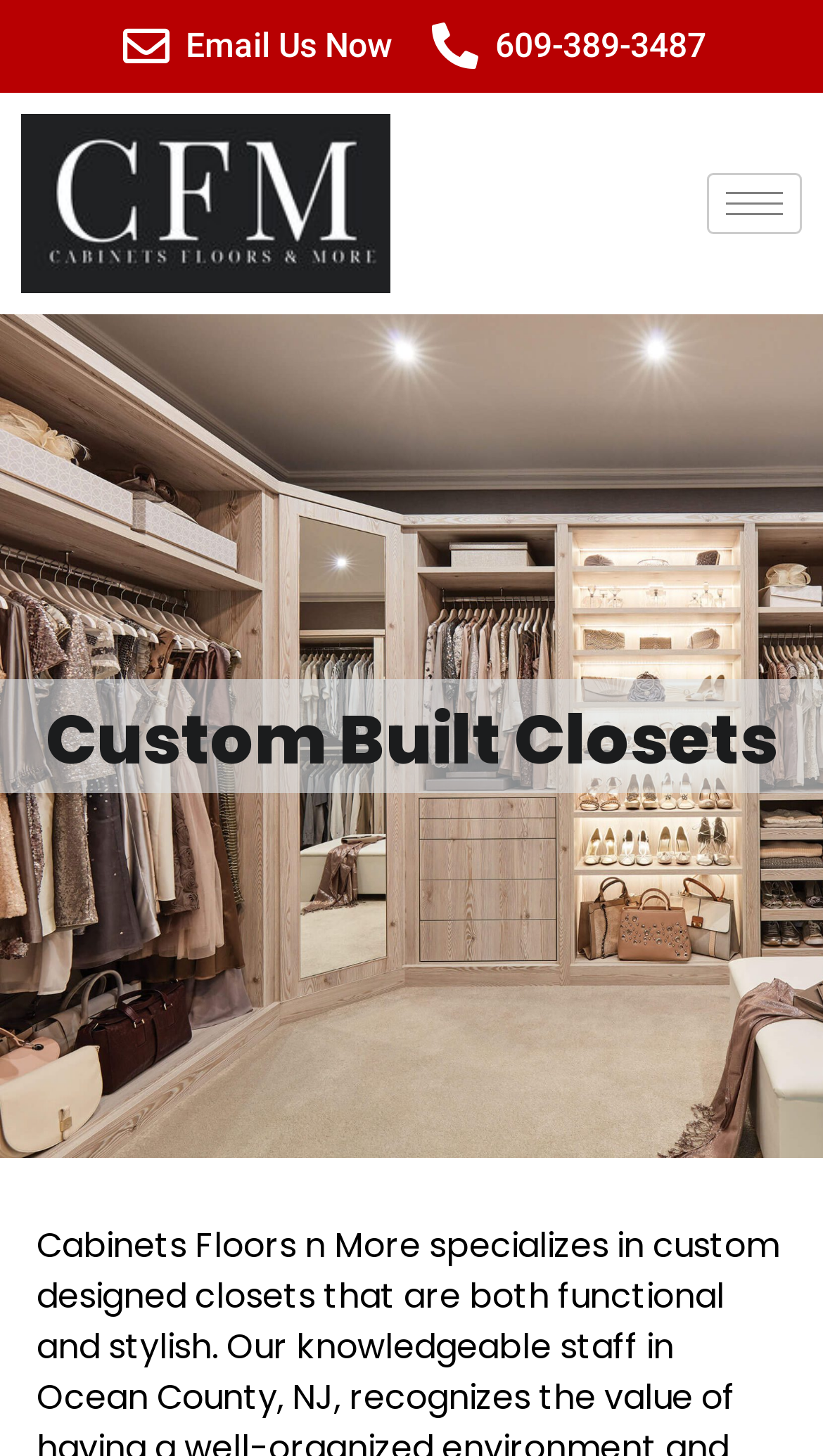Please specify the bounding box coordinates in the format (top-left x, top-left y, bottom-right x, bottom-right y), with all values as floating point numbers between 0 and 1. Identify the bounding box of the UI element described by: Email Us Now

[0.142, 0.014, 0.477, 0.049]